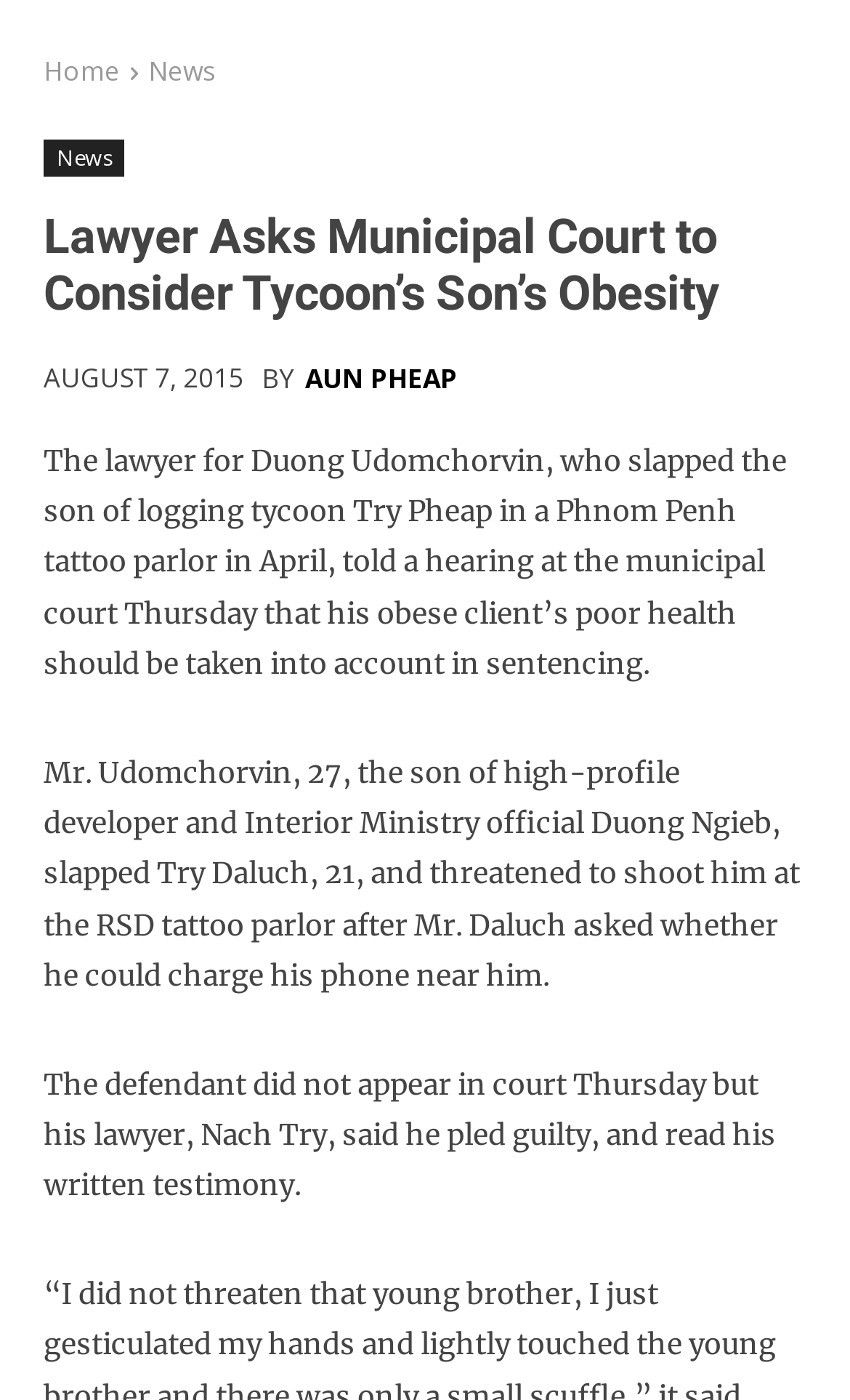Using the element description: "News", determine the bounding box coordinates. The coordinates should be in the format [left, top, right, bottom], with values between 0 and 1.

[0.051, 0.1, 0.146, 0.127]